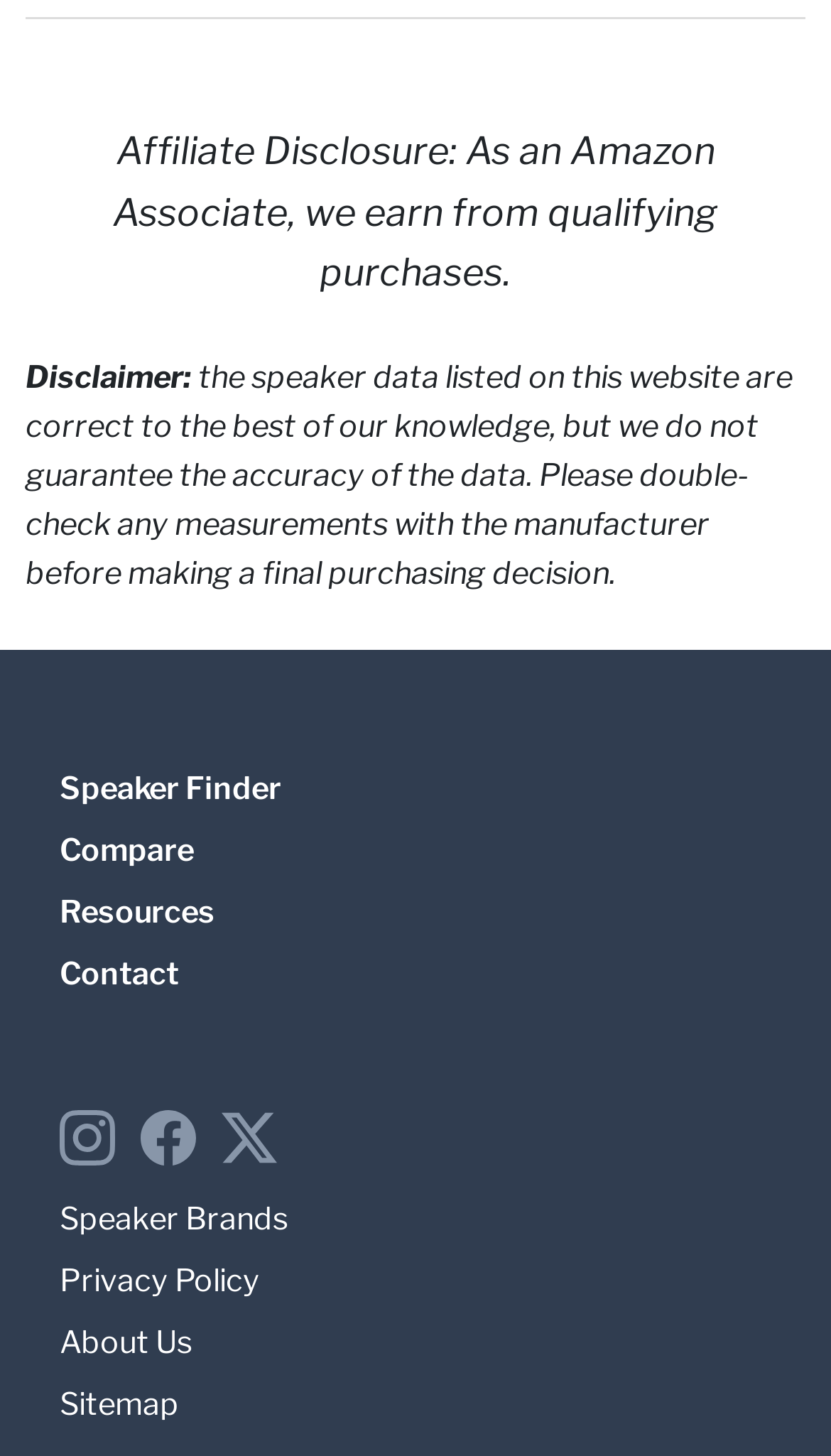Please identify the coordinates of the bounding box that should be clicked to fulfill this instruction: "View Speaker Brands".

[0.072, 0.824, 0.346, 0.851]